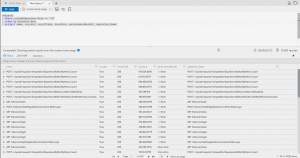Interpret the image and provide an in-depth description.

The image displays a detailed view of analytics data, showcasing various metrics related to page requests. It appears to capture a segment of a data table that likely includes key statistics such as request types, timestamps, response times, and possibly error statuses. This type of information is essential for analyzing the performance of web pages, particularly in a context where understanding user interactions and system efficiency is crucial. As indicated in the surrounding content, this data is connected to the broader theme of monitoring average loading times and optimizing analytics processes, making it a valuable resource for users looking to enhance their digital strategy through informed decision-making.